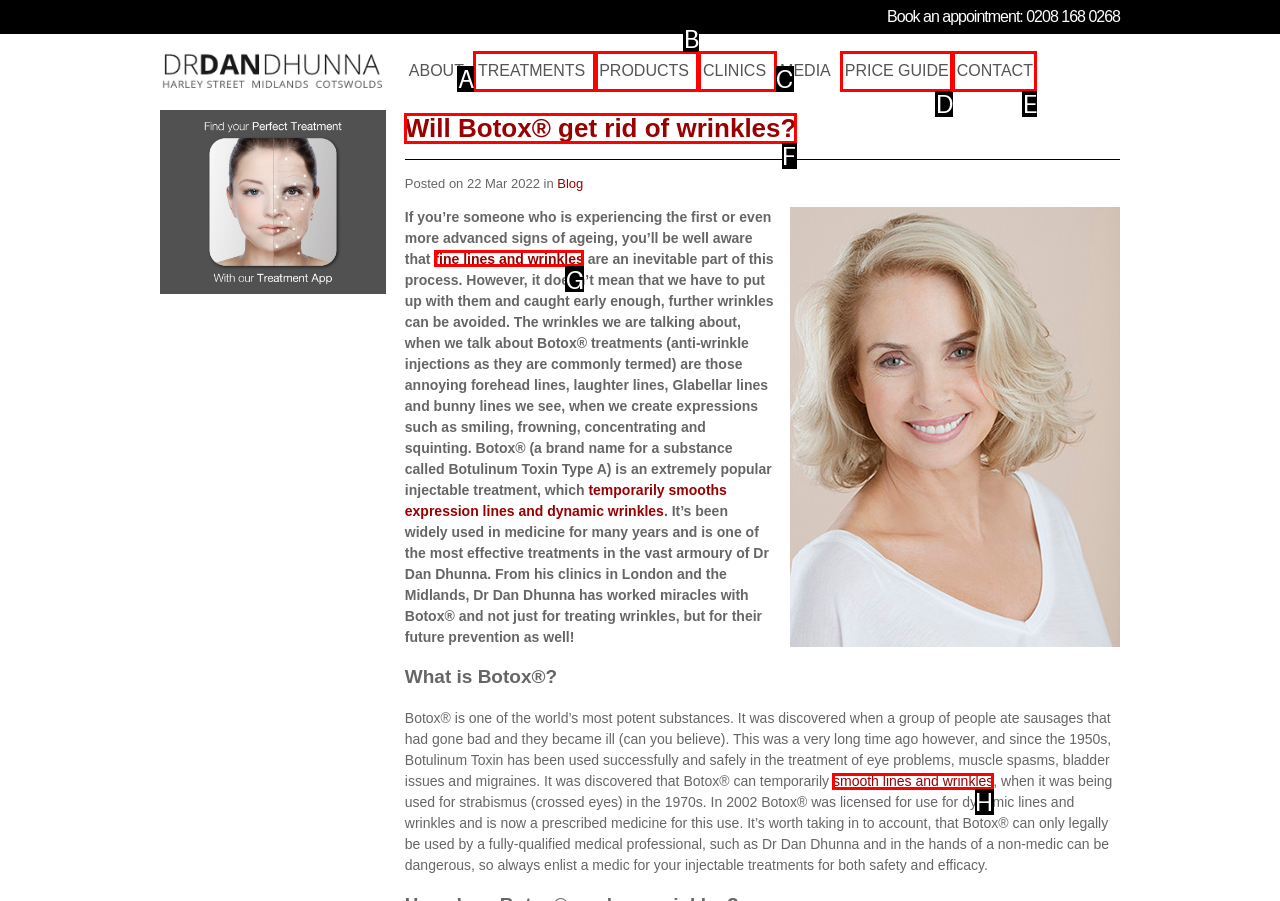Based on the element description: smooth lines and wrinkles, choose the best matching option. Provide the letter of the option directly.

H